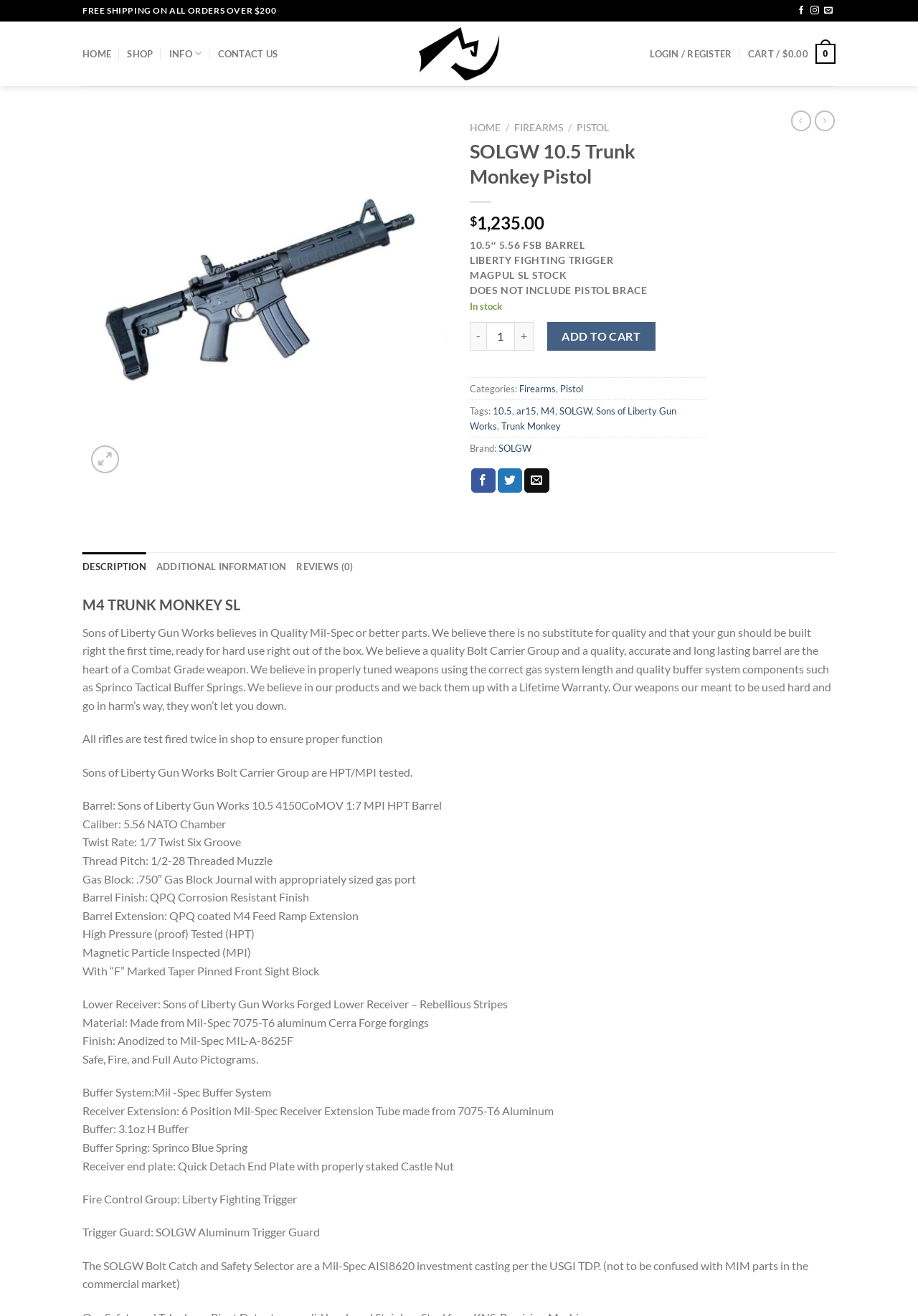Please provide the bounding box coordinate of the region that matches the element description: 10.5. Coordinates should be in the format (top-left x, top-left y, bottom-right x, bottom-right y) and all values should be between 0 and 1.

[0.537, 0.308, 0.558, 0.317]